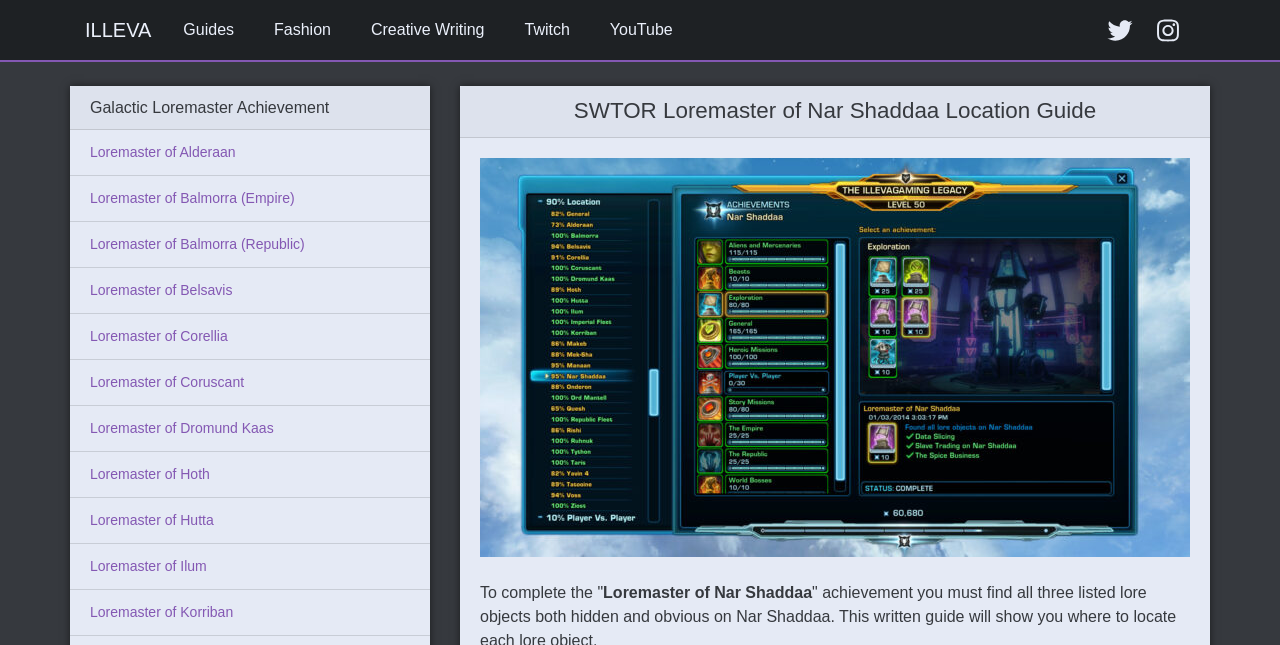Describe all the key features and sections of the webpage thoroughly.

This webpage is a guide for the "Loremaster of Nar Shaddaa" achievement in Star Wars: The Old Republic (SWTOR). At the top, there are several links to other guides, fashion, creative writing, and social media platforms, including Twitch, YouTube, Twitter, and Instagram, with accompanying images for the last two. 

Below these links, there is a heading that reads "Galactic Loremaster Achievement", followed by a list of links to guides for other planets, including Alderaan, Balmorra, Belsavis, Corellia, Coruscant, Dromund Kaas, Hoth, Hutta, Ilum, and Korriban. 

Further down, there is a heading that reads "SWTOR Loremaster of Nar Shaddaa Location Guide", accompanied by a large image that takes up most of the width of the page. Below this image, there is a paragraph of text that starts with "To complete the...", providing instructions for achieving the Loremaster of Nar Shaddaa title.